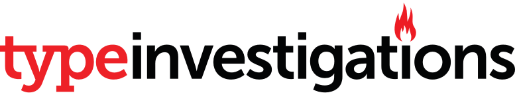What is above the 'i' in 'investigations'?
Answer the question with a detailed and thorough explanation.

The logo includes a stylized flame motif in red above the 'i' in 'investigations', adding an element of dynamism and urgency to the design.